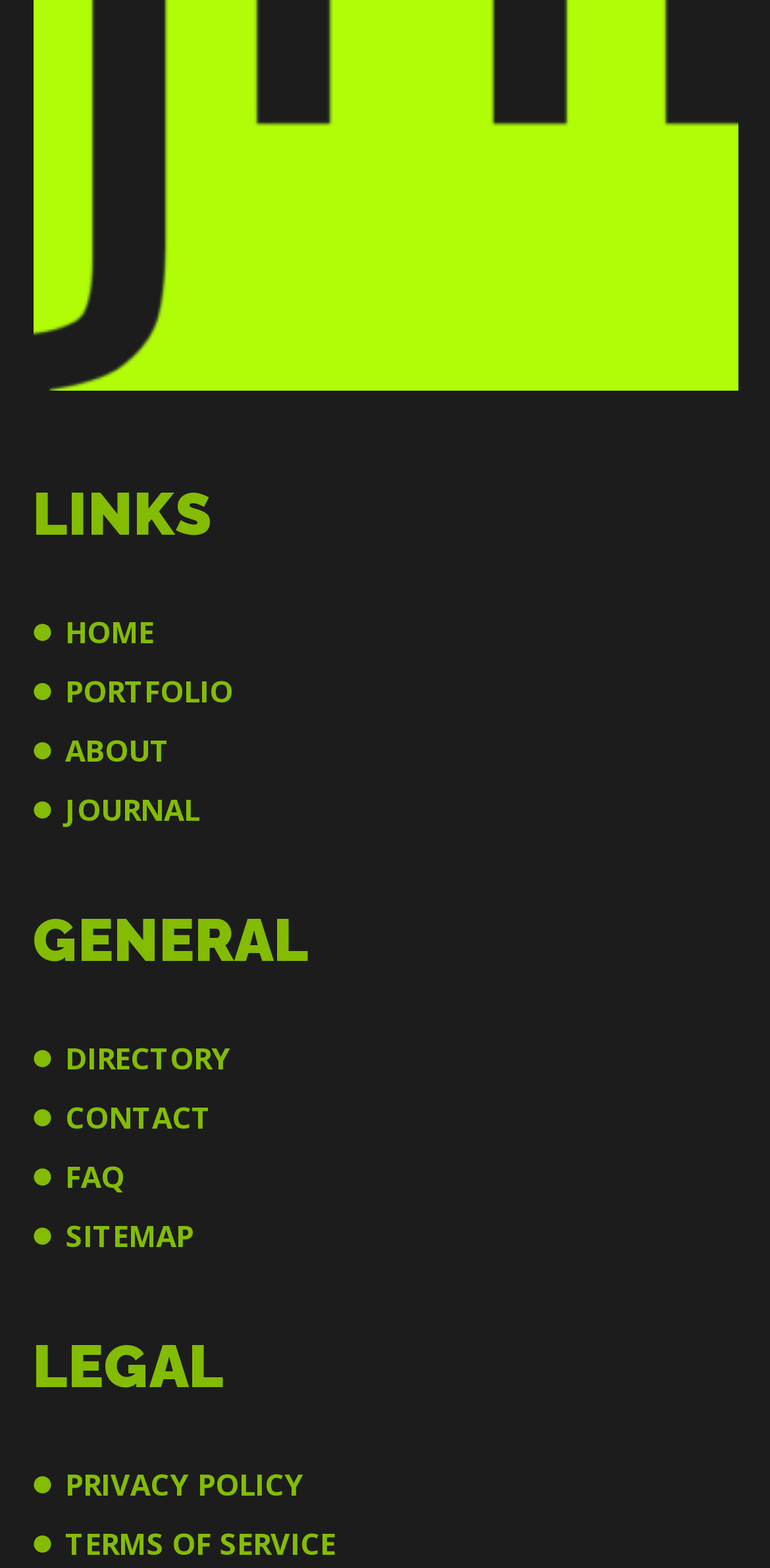Answer succinctly with a single word or phrase:
What is the first link in the 'LEGAL' category?

PRIVACY POLICY